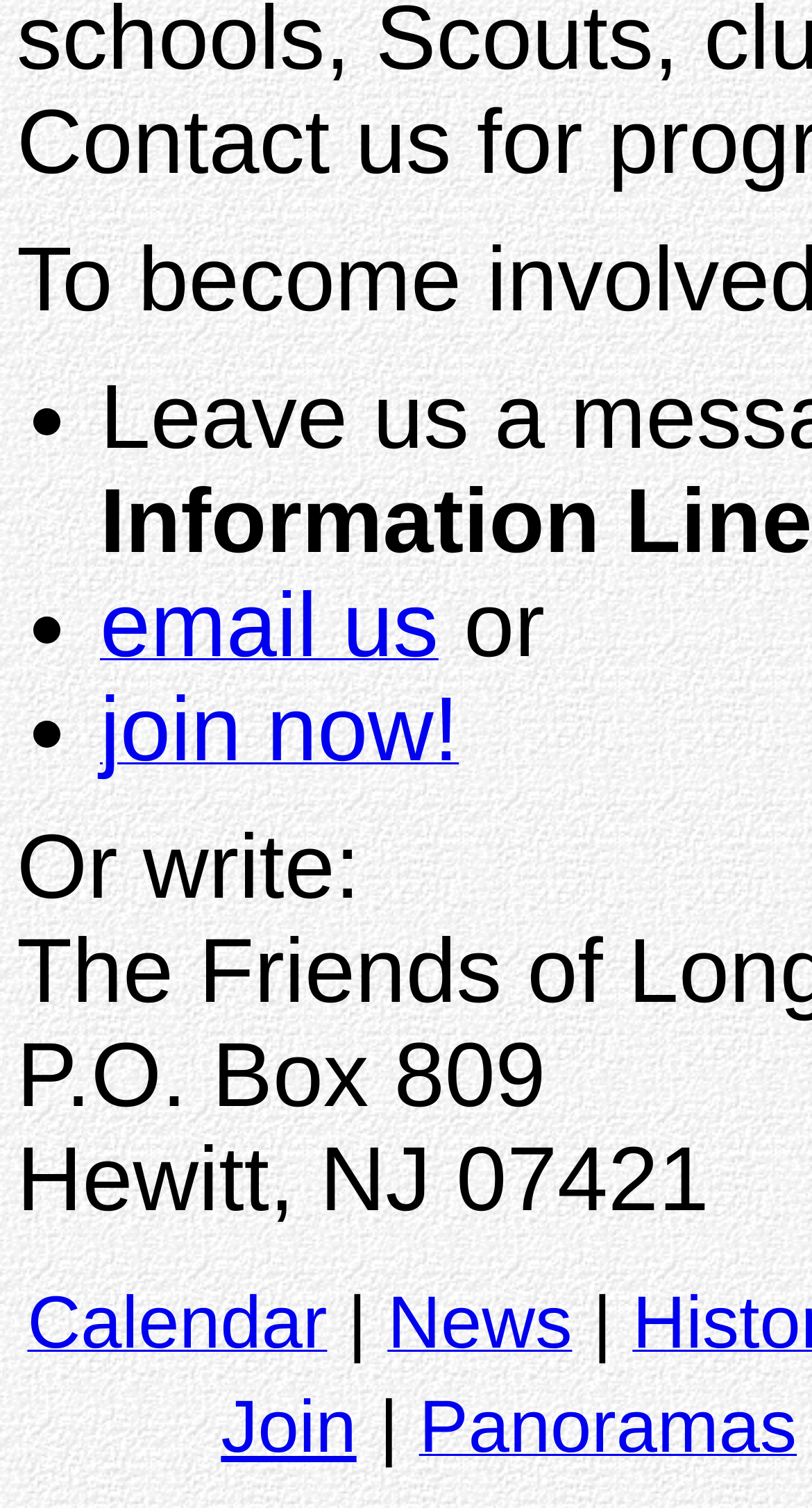Provide your answer in a single word or phrase: 
How many links are there on this webpage?

5